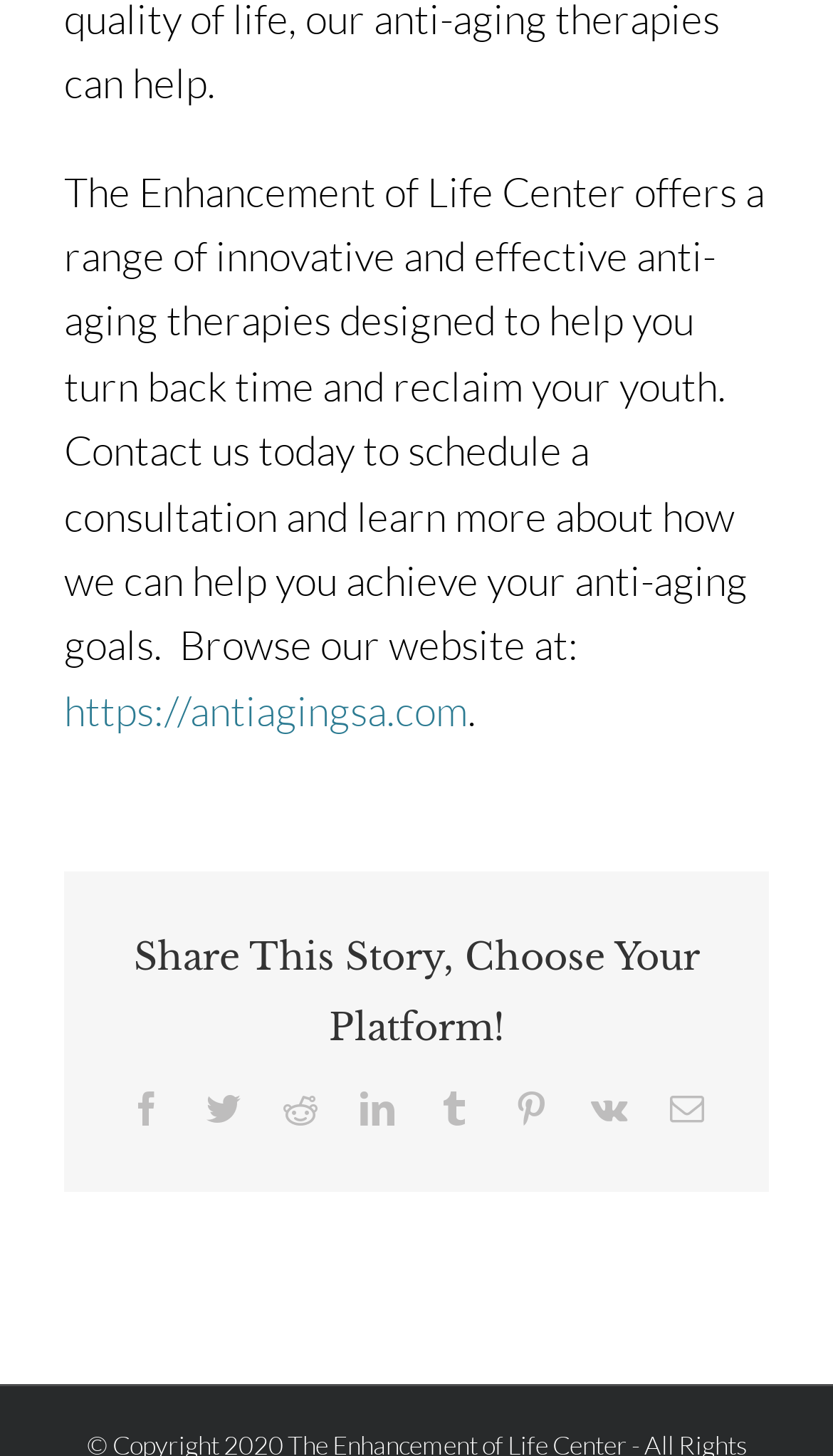Identify the bounding box coordinates for the element you need to click to achieve the following task: "Send an email". The coordinates must be four float values ranging from 0 to 1, formatted as [left, top, right, bottom].

[0.804, 0.75, 0.845, 0.774]